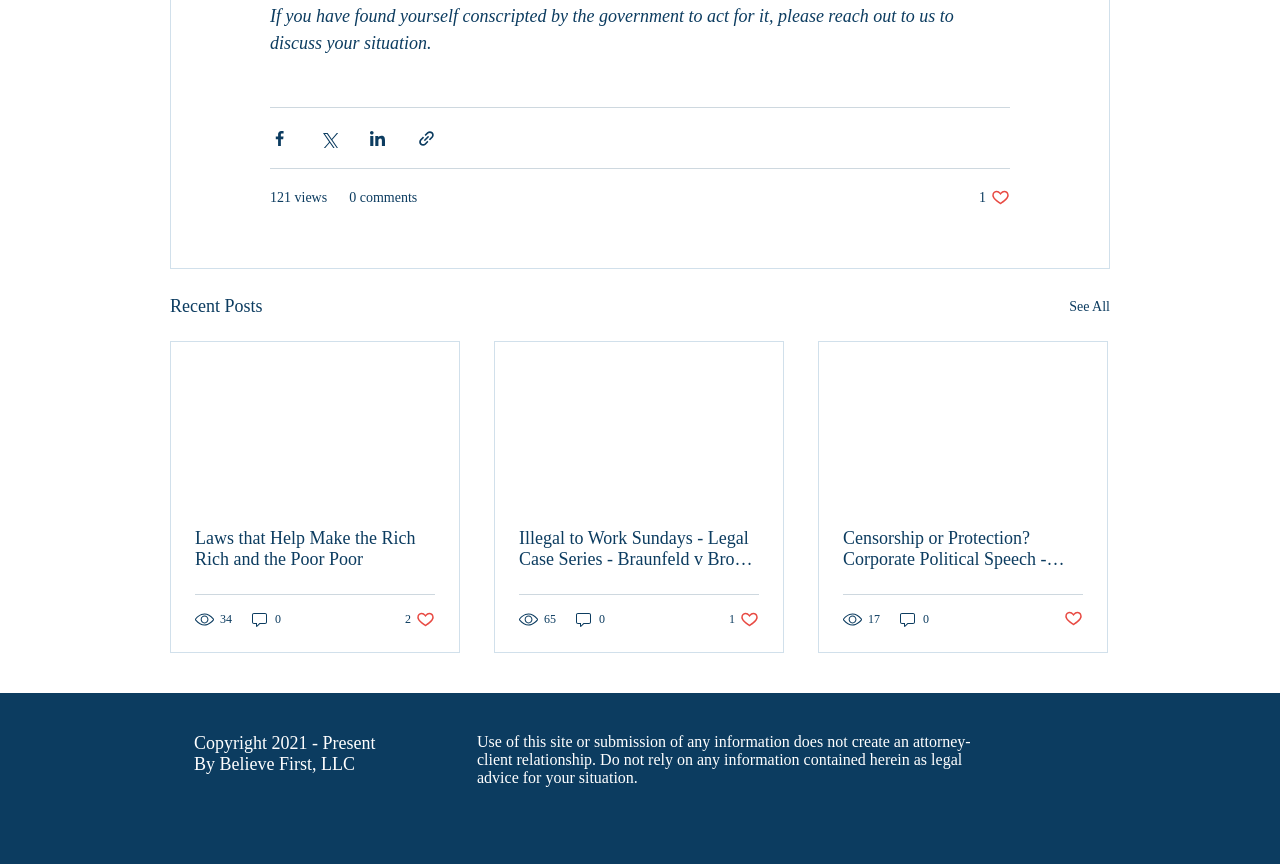Locate the bounding box coordinates of the element you need to click to accomplish the task described by this instruction: "Like the post".

[0.316, 0.705, 0.34, 0.727]